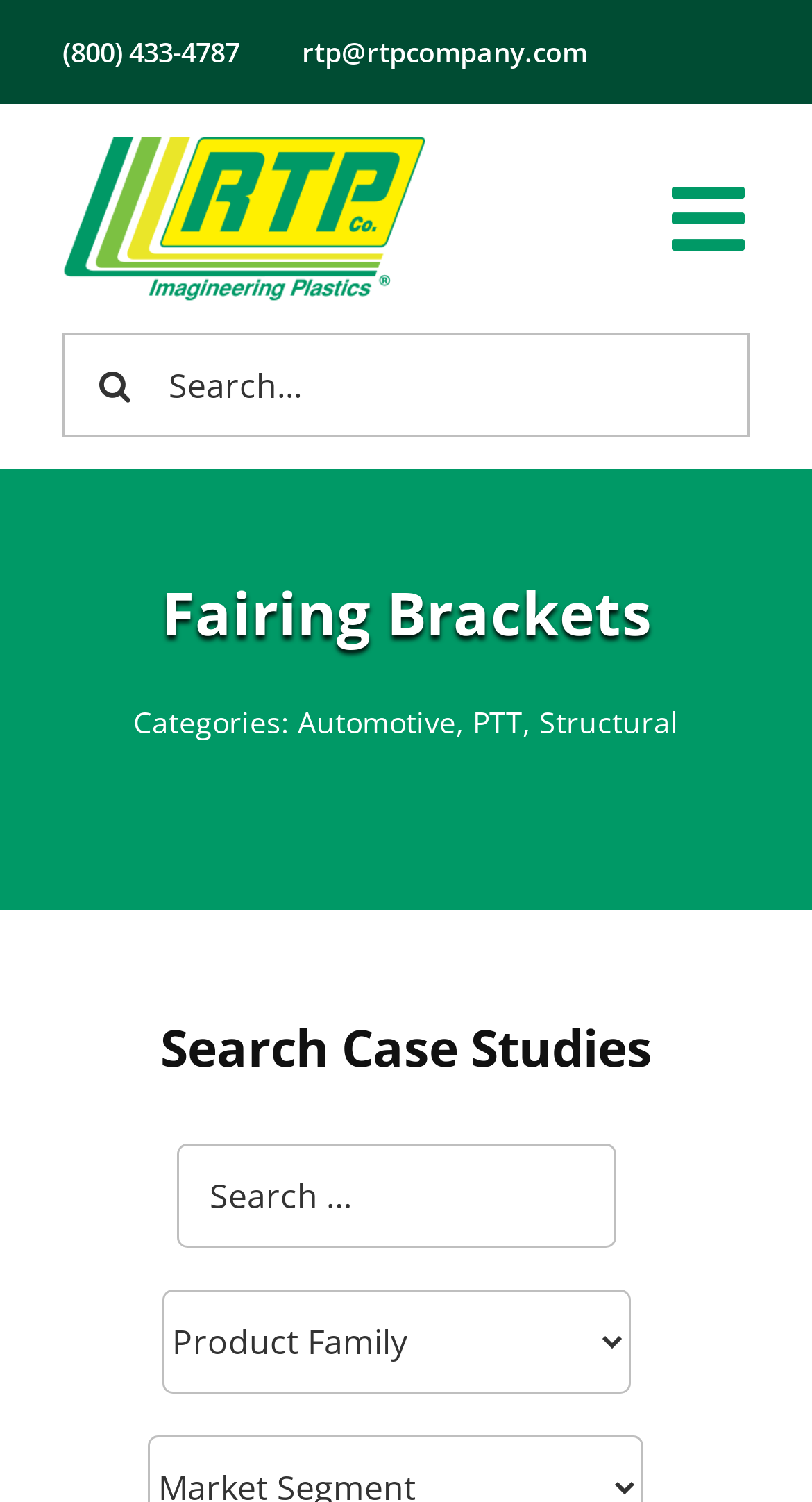Please find the bounding box coordinates of the section that needs to be clicked to achieve this instruction: "Toggle main navigation".

[0.821, 0.118, 0.923, 0.173]